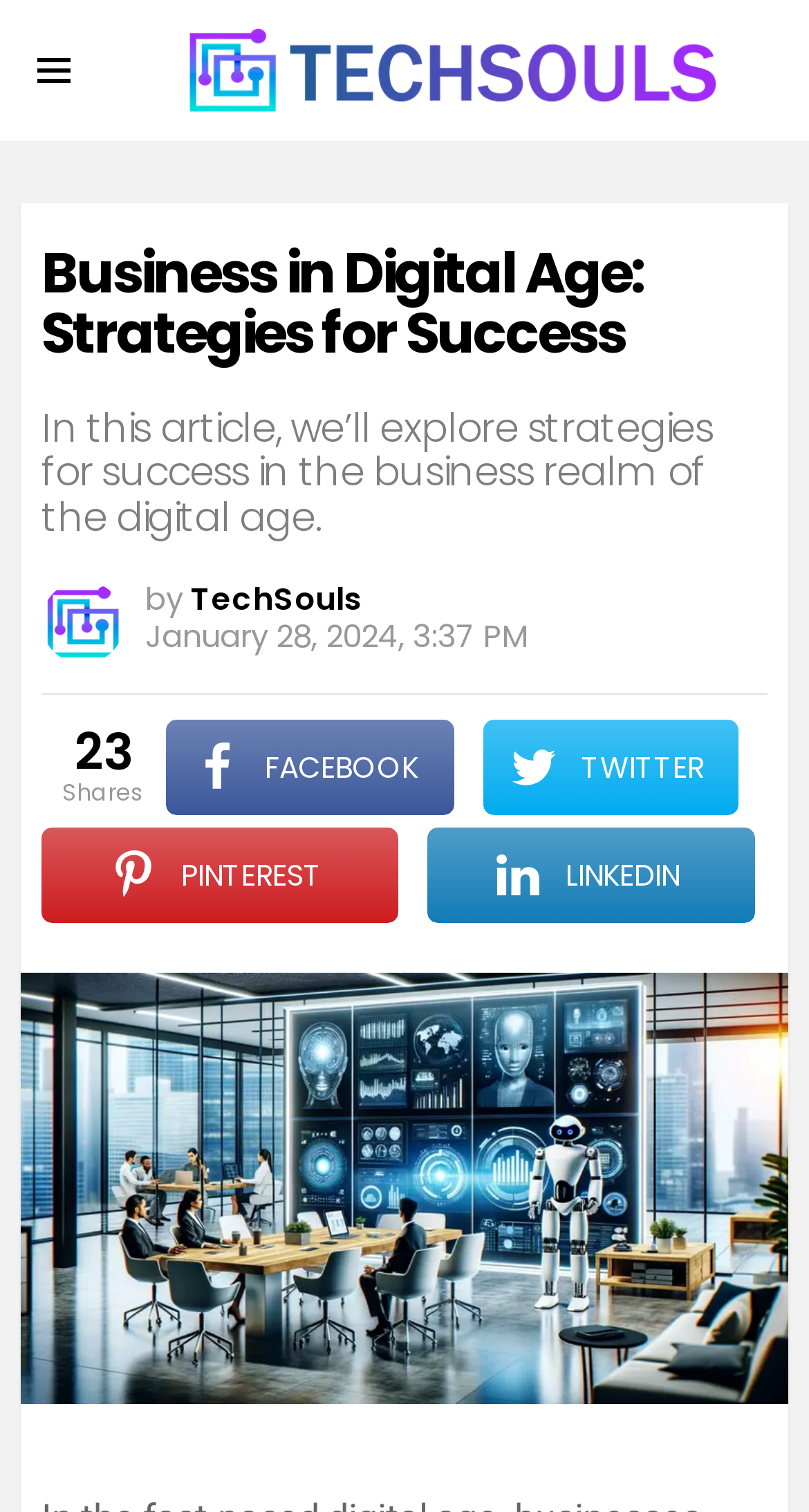Identify the bounding box of the HTML element described here: "Menu". Provide the coordinates as four float numbers between 0 and 1: [left, top, right, bottom].

[0.026, 0.03, 0.108, 0.063]